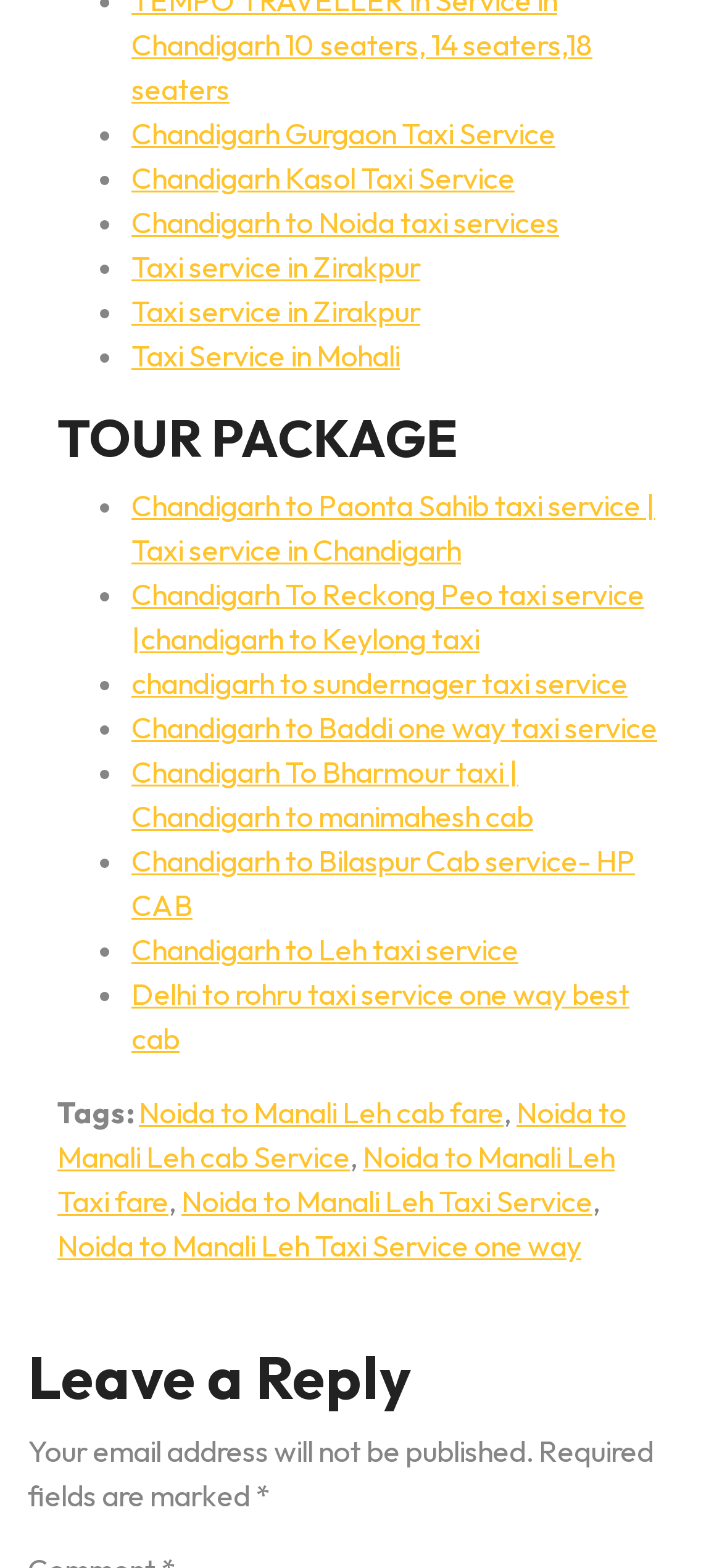Identify the bounding box coordinates of the element to click to follow this instruction: 'Click Chandigarh Gurgaon Taxi Service'. Ensure the coordinates are four float values between 0 and 1, provided as [left, top, right, bottom].

[0.182, 0.073, 0.769, 0.097]